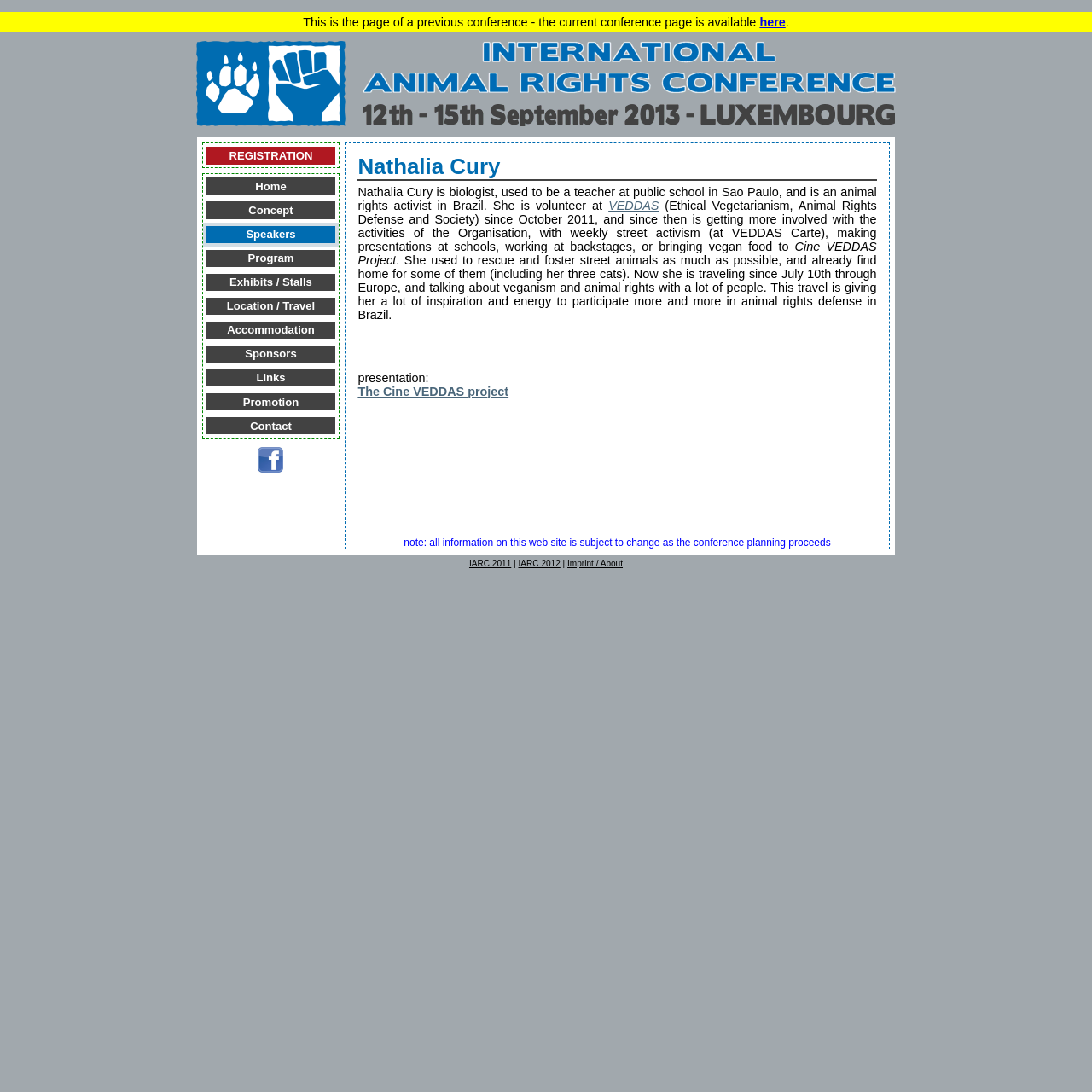Identify the bounding box coordinates of the clickable region necessary to fulfill the following instruction: "Visit the 'International Animal Rights Conference' page". The bounding box coordinates should be four float numbers between 0 and 1, i.e., [left, top, right, bottom].

[0.18, 0.106, 0.316, 0.118]